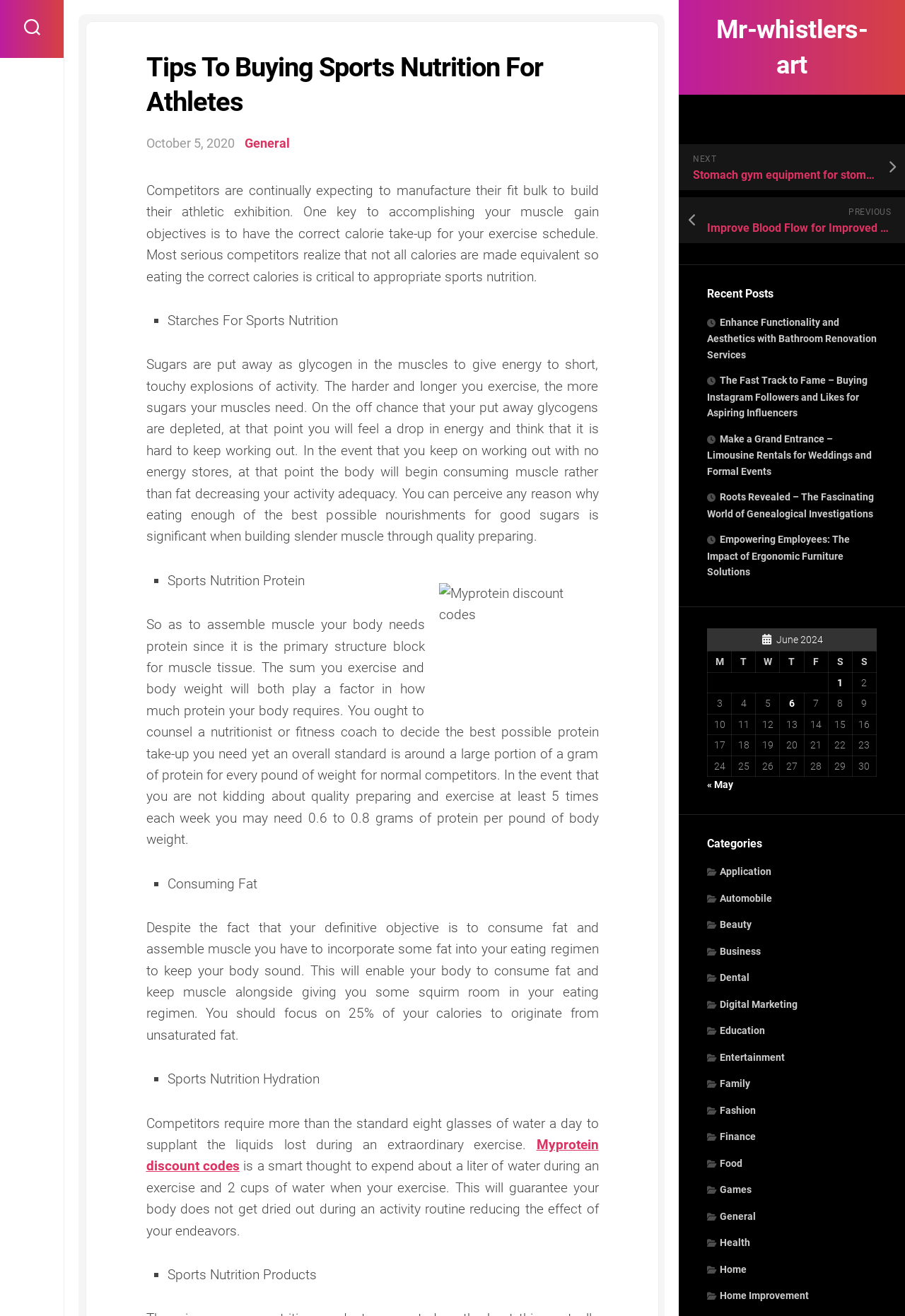How many columns are in the table on the webpage?
Look at the screenshot and respond with one word or a short phrase.

7 columns